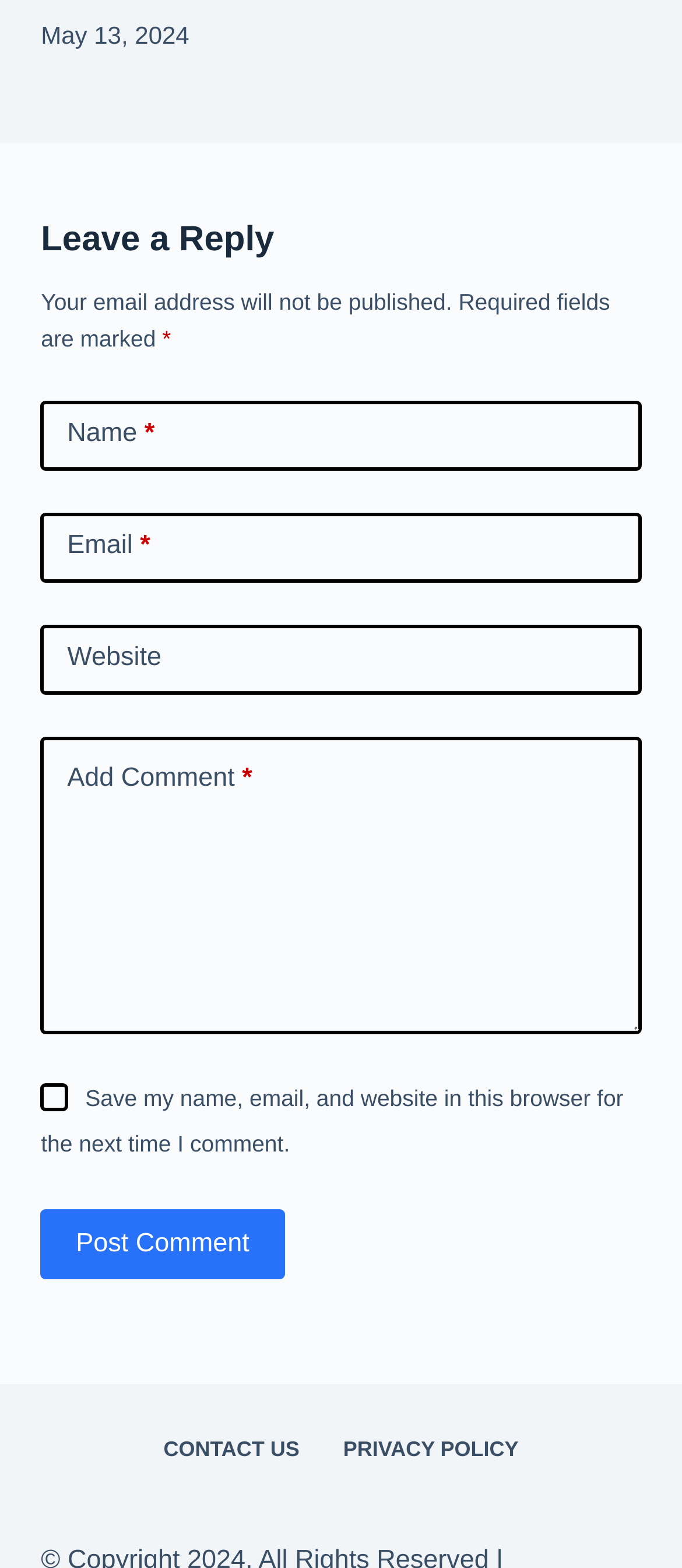Could you indicate the bounding box coordinates of the region to click in order to complete this instruction: "Enter your name".

[0.06, 0.255, 0.94, 0.3]